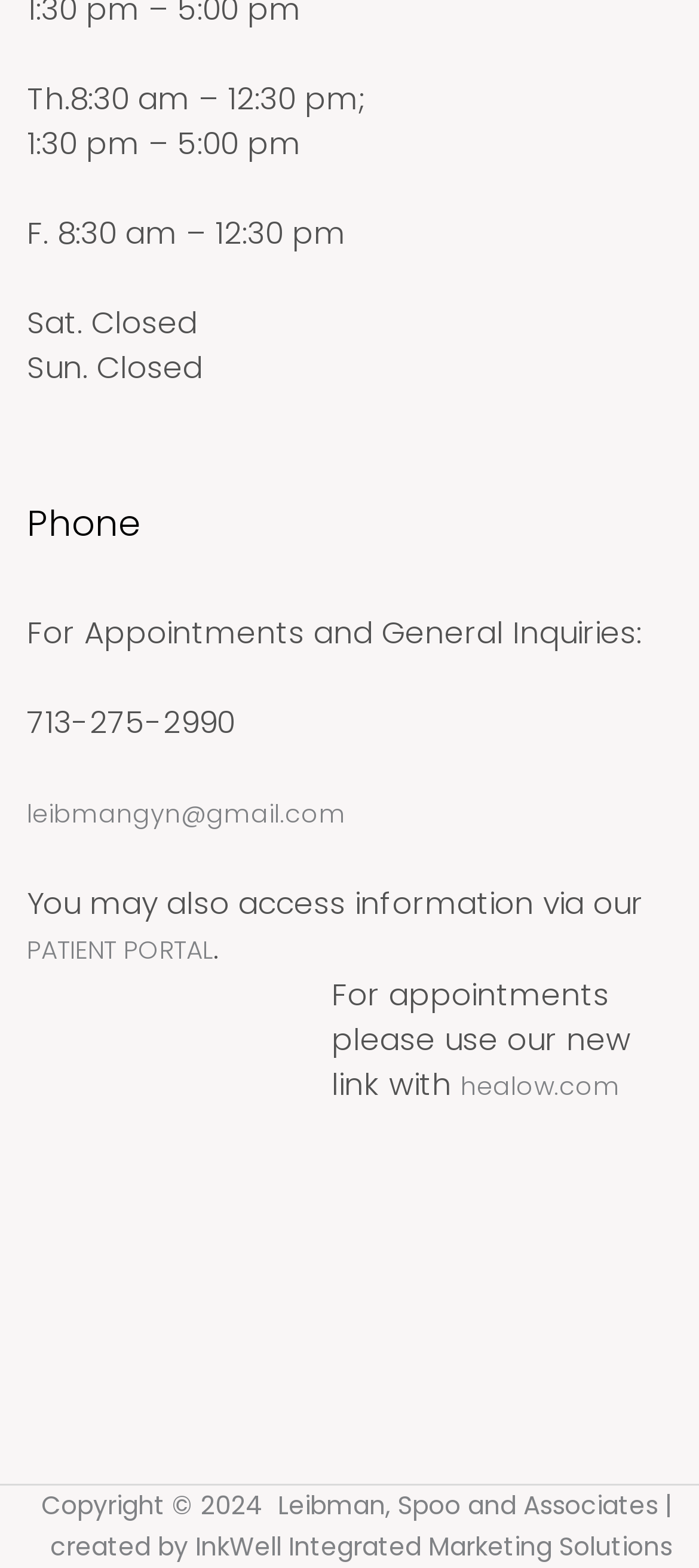What is the name of the company that created the website?
Relying on the image, give a concise answer in one word or a brief phrase.

InkWell Integrated Marketing Solutions